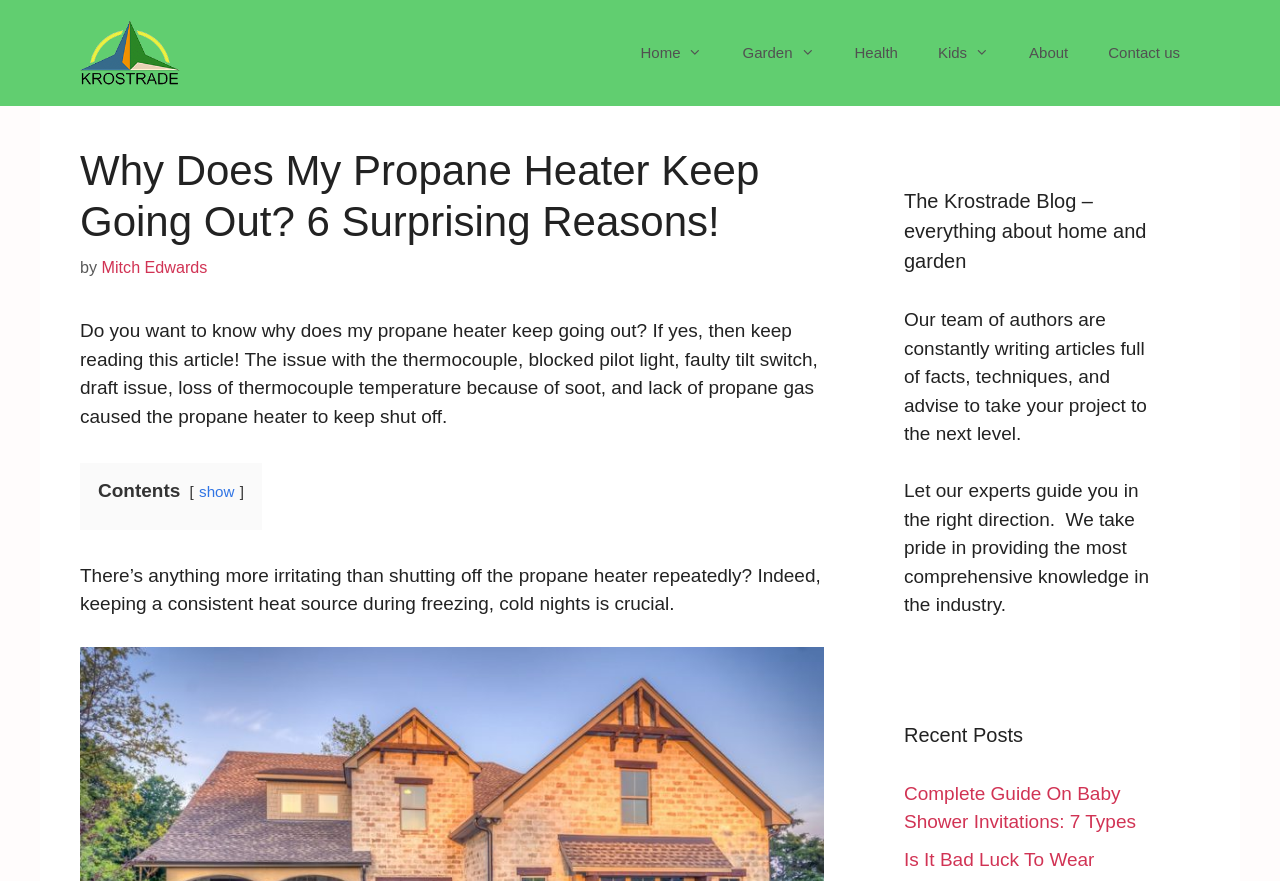Determine the bounding box coordinates of the section I need to click to execute the following instruction: "Visit the Krostrade blog". Provide the coordinates as four float numbers between 0 and 1, i.e., [left, top, right, bottom].

[0.706, 0.211, 0.906, 0.314]